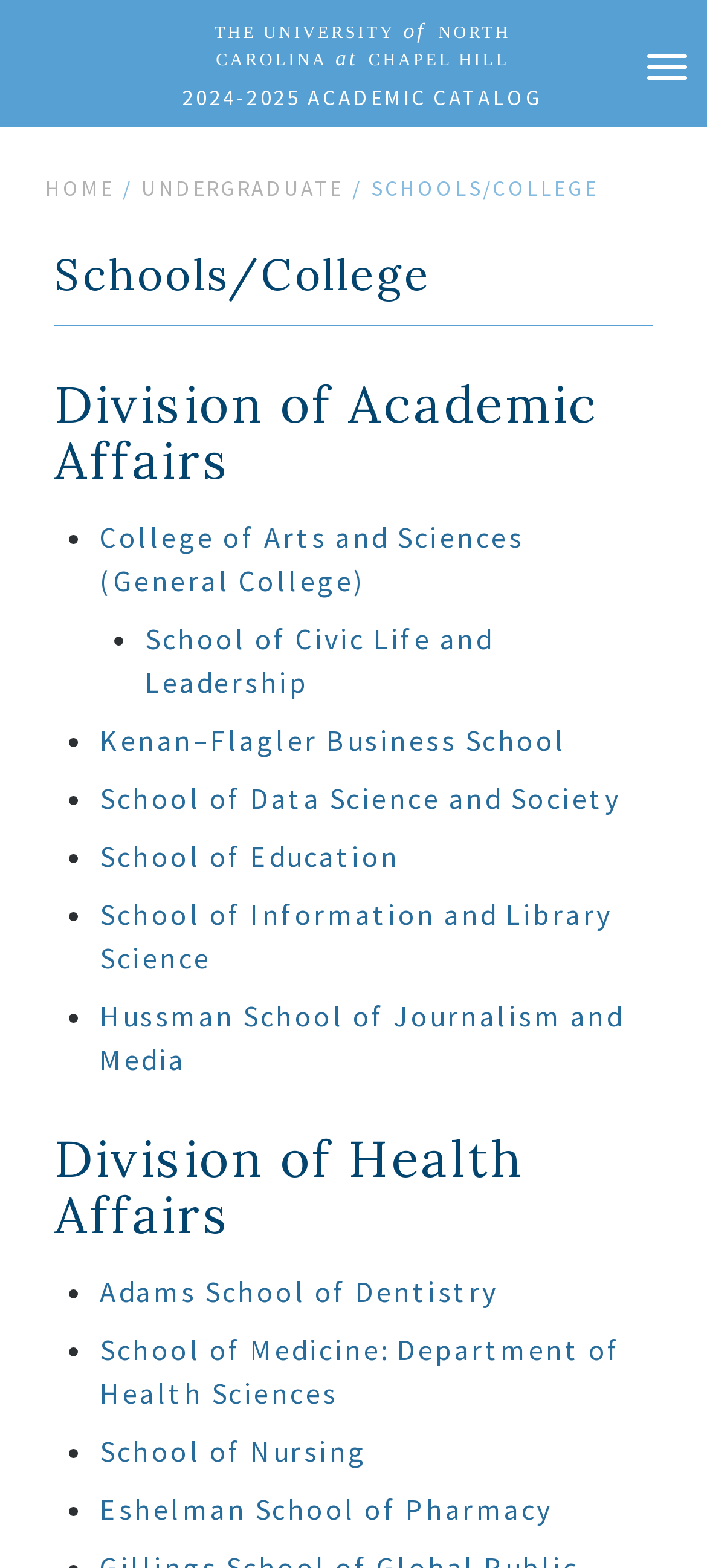Using the webpage screenshot and the element description Toggle navigation, determine the bounding box coordinates. Specify the coordinates in the format (top-left x, top-left y, bottom-right x, bottom-right y) with values ranging from 0 to 1.

[0.887, 0.023, 1.0, 0.062]